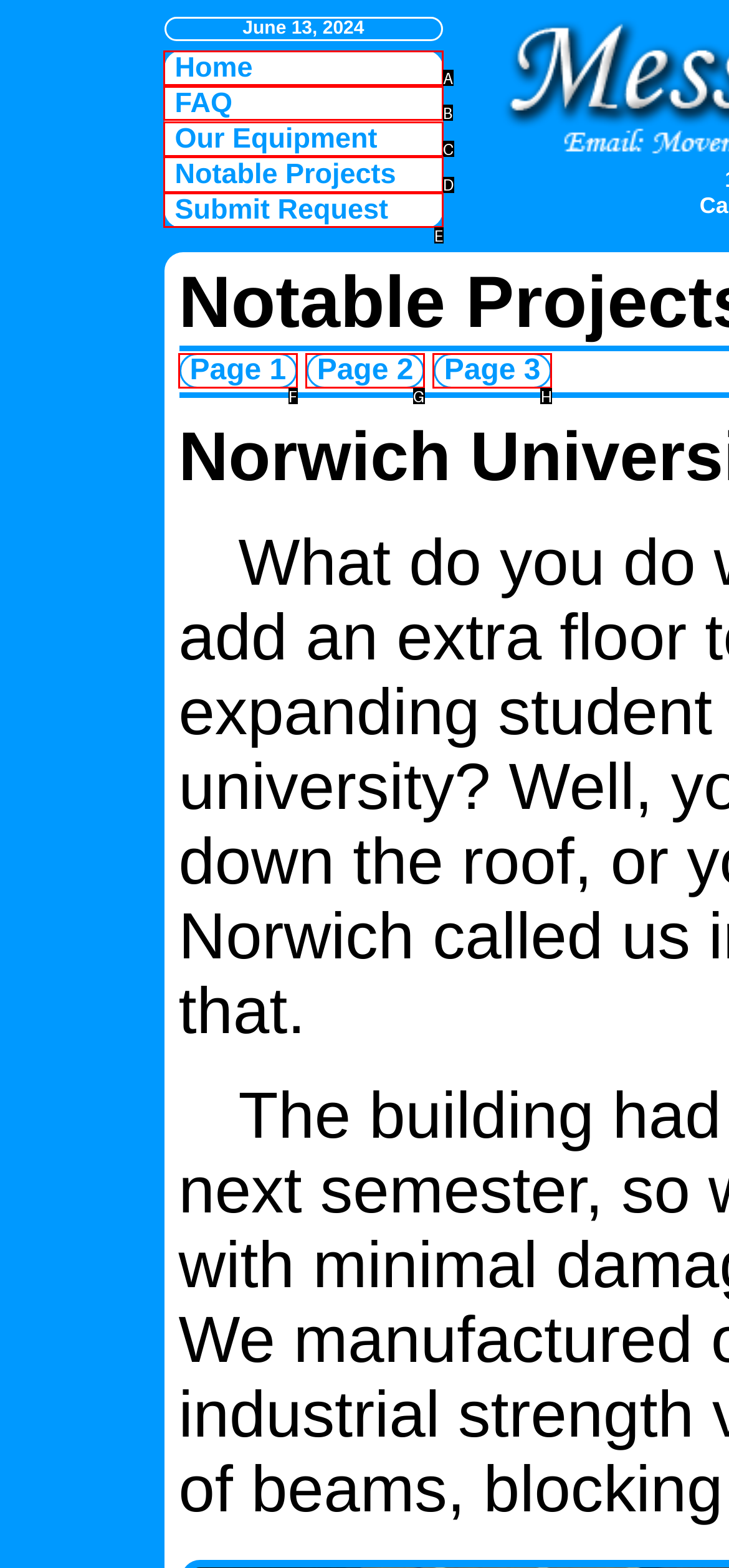Tell me which one HTML element I should click to complete this task: view FAQ Answer with the option's letter from the given choices directly.

B